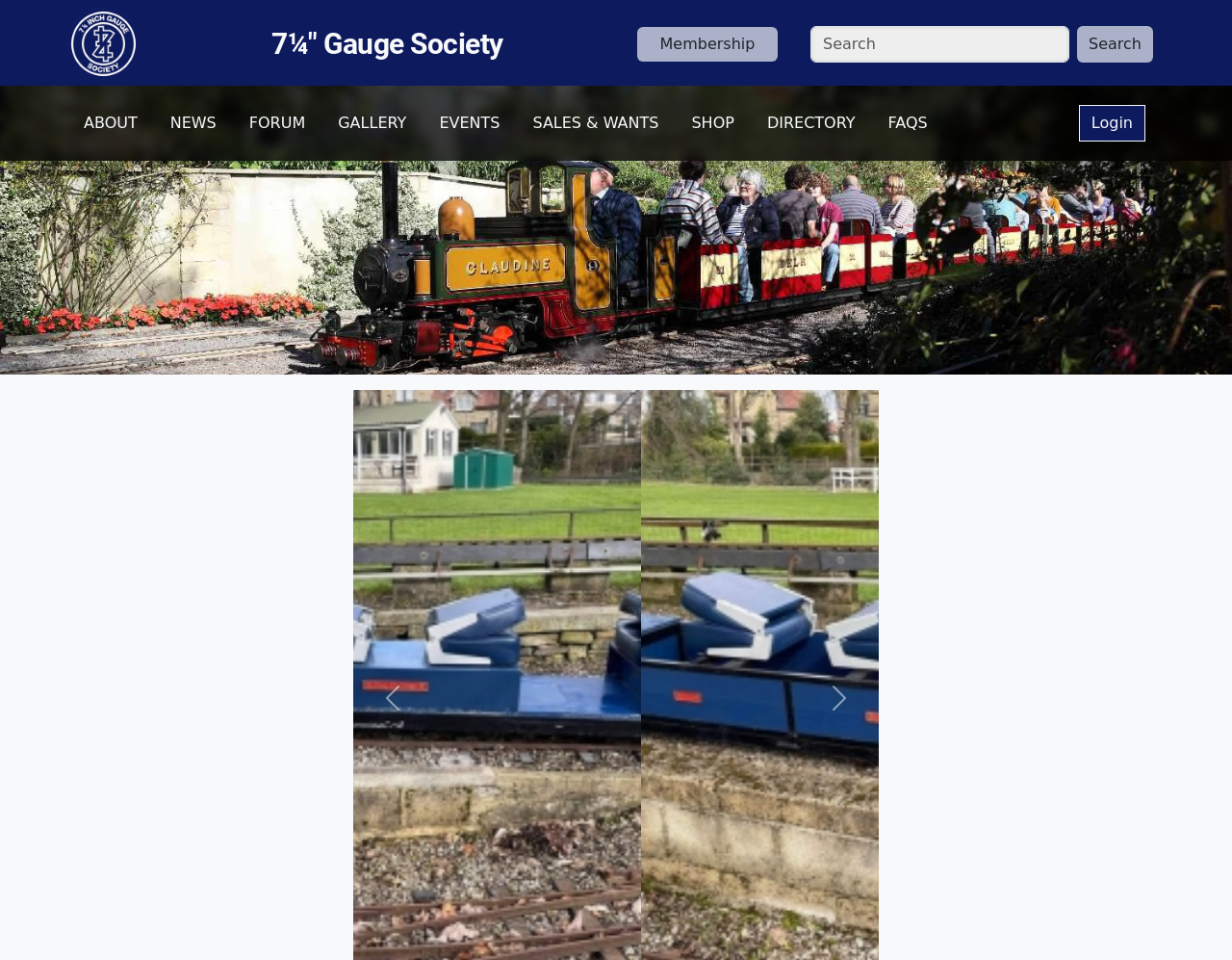Locate the bounding box coordinates of the clickable region necessary to complete the following instruction: "Login to the website". Provide the coordinates in the format of four float numbers between 0 and 1, i.e., [left, top, right, bottom].

[0.876, 0.109, 0.93, 0.147]